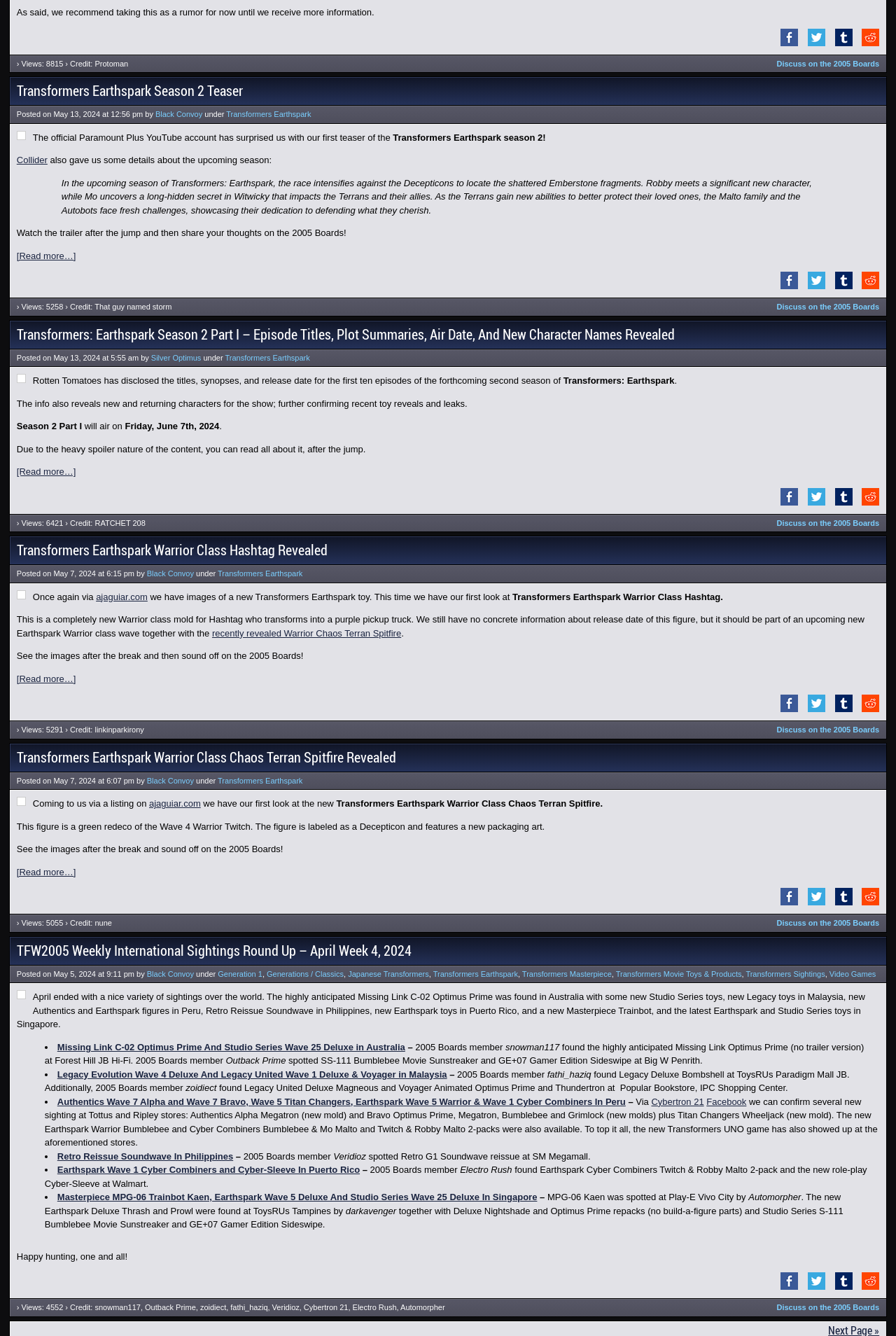Identify the bounding box coordinates of the clickable region necessary to fulfill the following instruction: "Share with friends on Facebook". The bounding box coordinates should be four float numbers between 0 and 1, i.e., [left, top, right, bottom].

[0.864, 0.028, 0.891, 0.036]